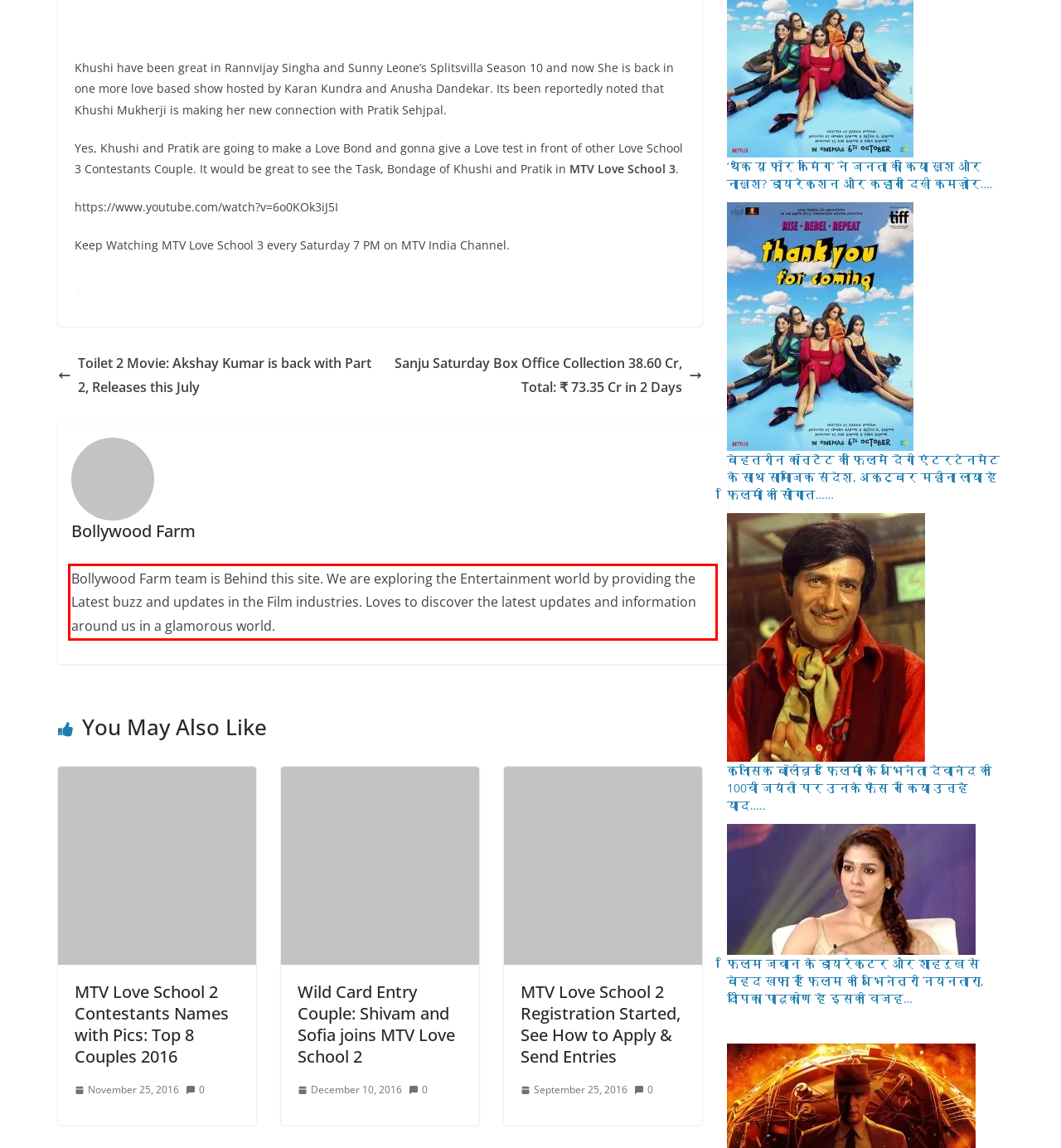Locate the red bounding box in the provided webpage screenshot and use OCR to determine the text content inside it.

Bollywood Farm team is Behind this site. We are exploring the Entertainment world by providing the Latest buzz and updates in the Film industries. Loves to discover the latest updates and information around us in a glamorous world.